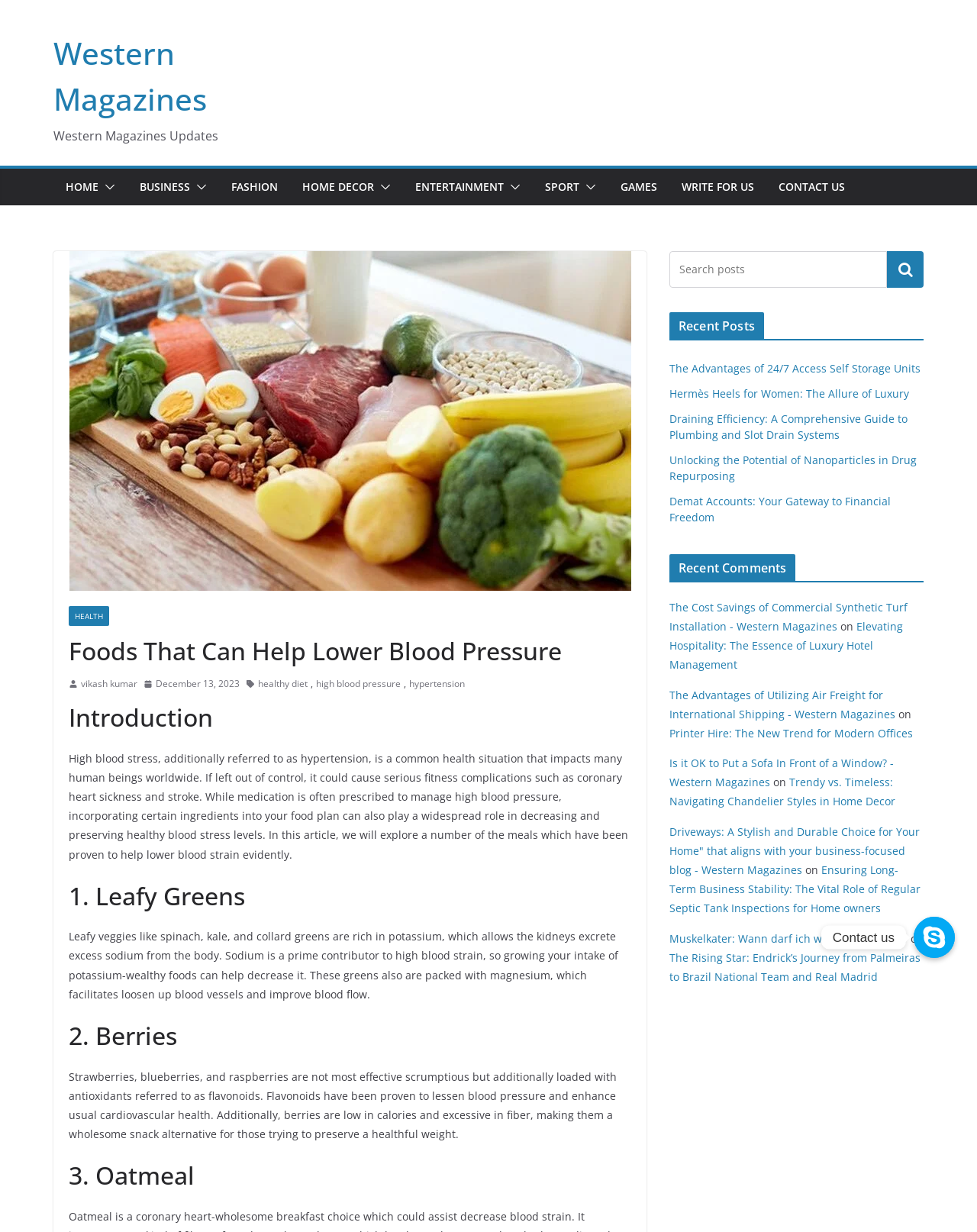Answer in one word or a short phrase: 
What type of fruit is mentioned in the article?

Berries